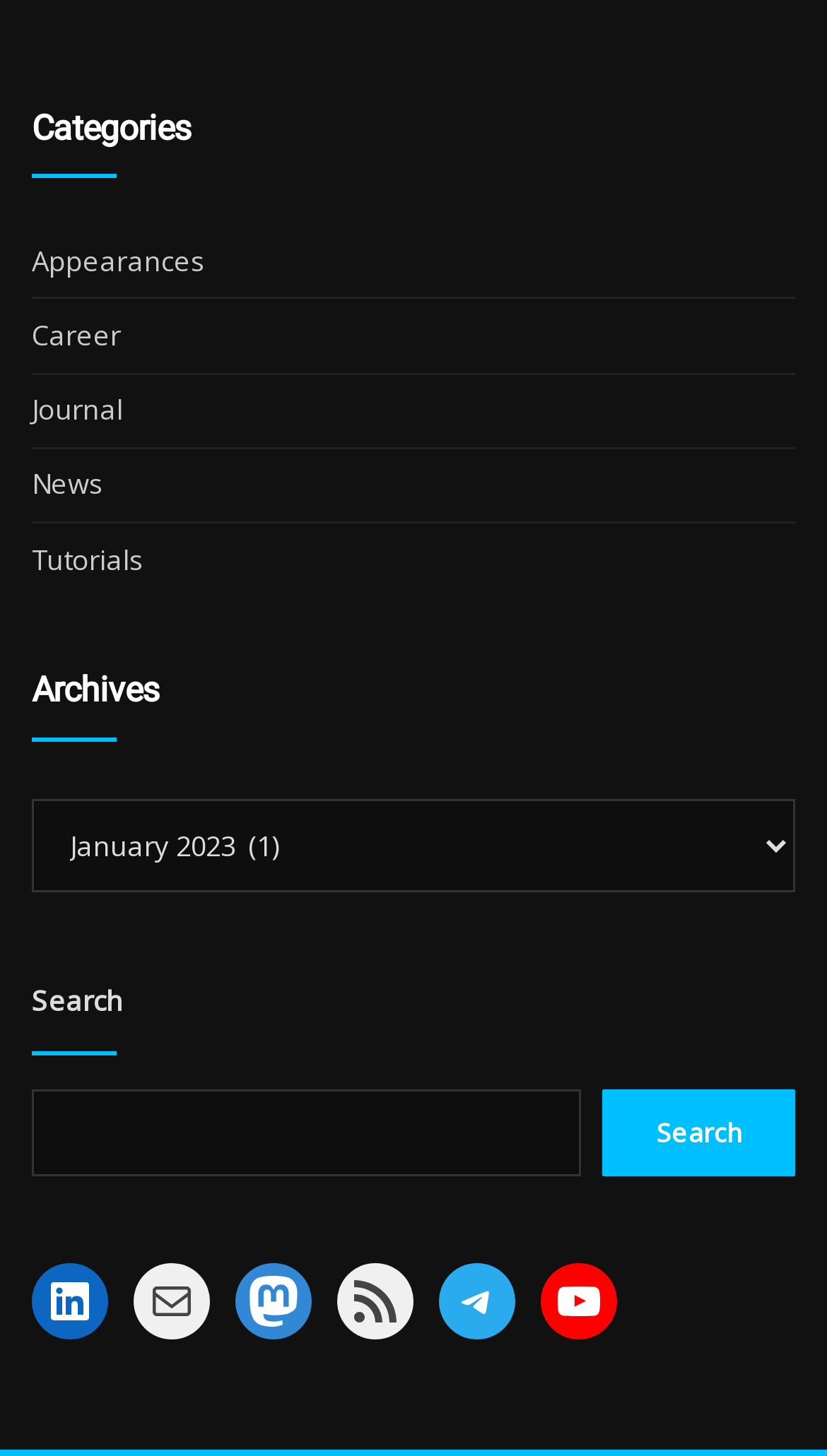Provide a short, one-word or phrase answer to the question below:
How many categories are listed?

5